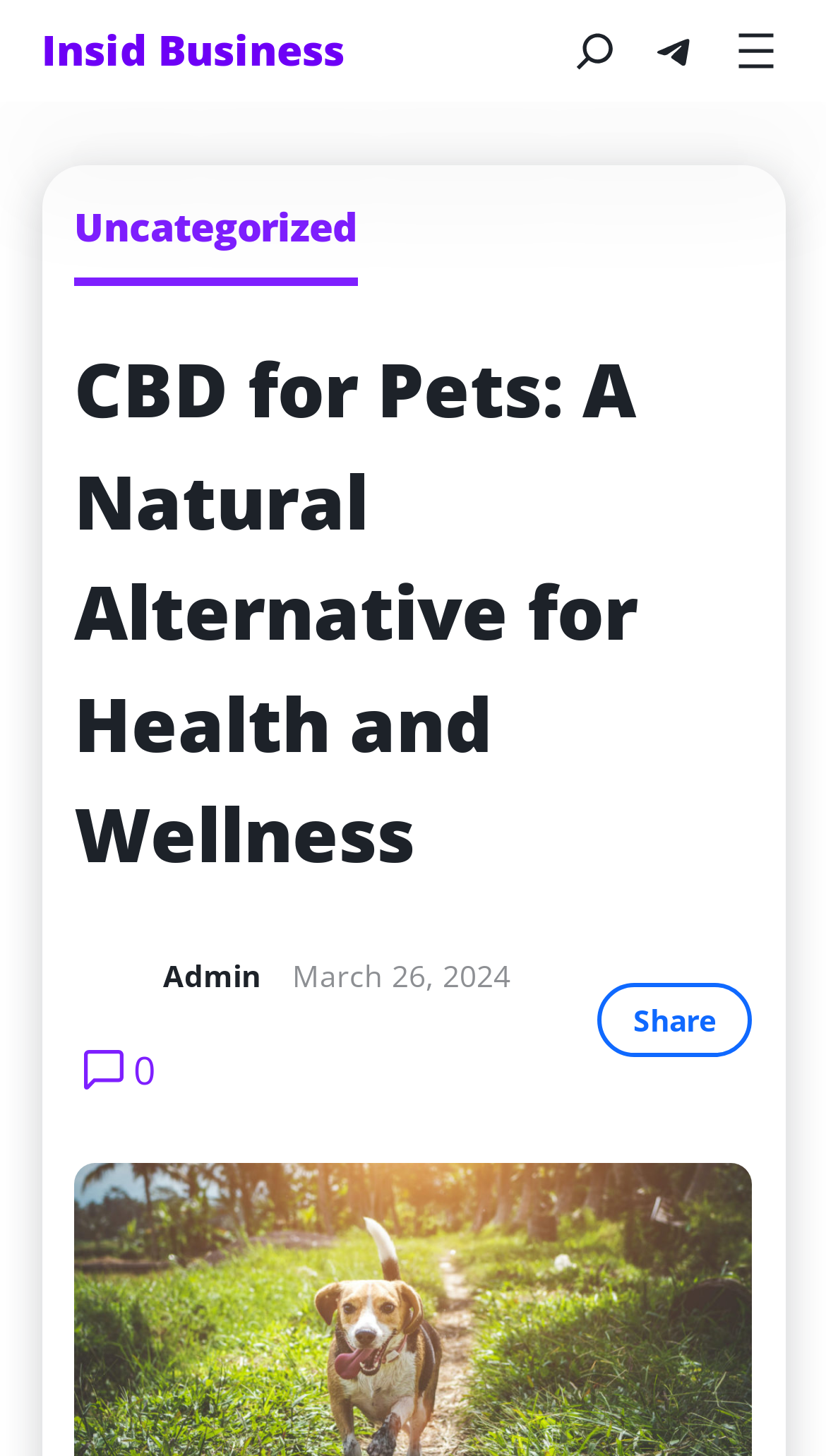Answer the question below in one word or phrase:
How many comments does the article have?

0